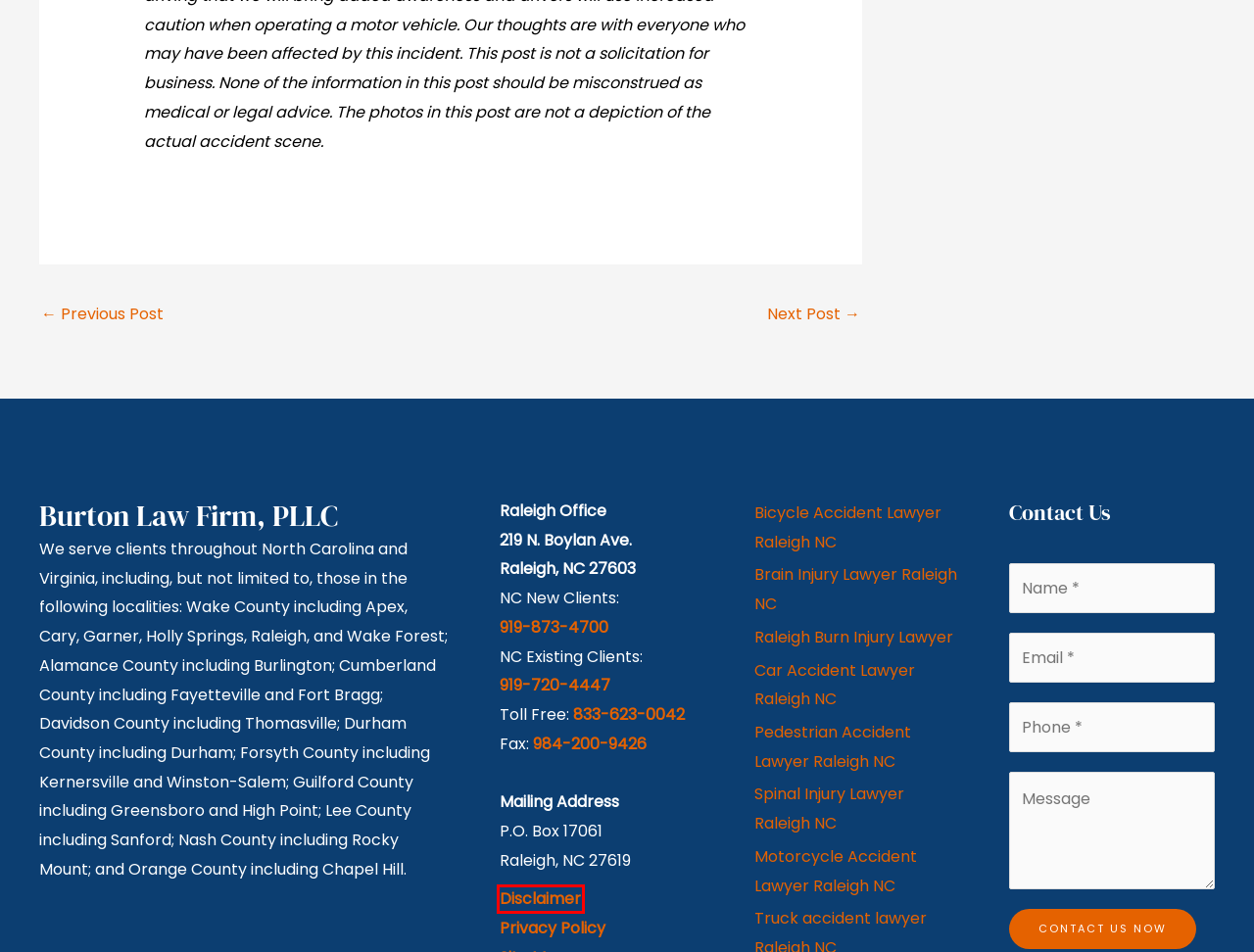Observe the screenshot of a webpage with a red bounding box around an element. Identify the webpage description that best fits the new page after the element inside the bounding box is clicked. The candidates are:
A. Raleigh Brain Injury Lawyer - Top Rated Law Firm
B. Raleigh Burn Injury Lawyer - Burton Law Firm PLLC
C. Disclaimer - Burton Law Firm PLLC
D. Raleigh Pedestrian Accident Lawyer - Top Rated Law Firm
E. Raleigh Motorcycle Accident Lawyer - Burton Law Firm
F. High Point, NC - Tanya Moore Hurt in Elm St. Car Accident - Burton Law Firm PLLC
G. Privacy Policy - Burton Law Firm PLLC
H. Raleigh Bicycle Accident Lawyer - Burton Law Firm, PLLC

C